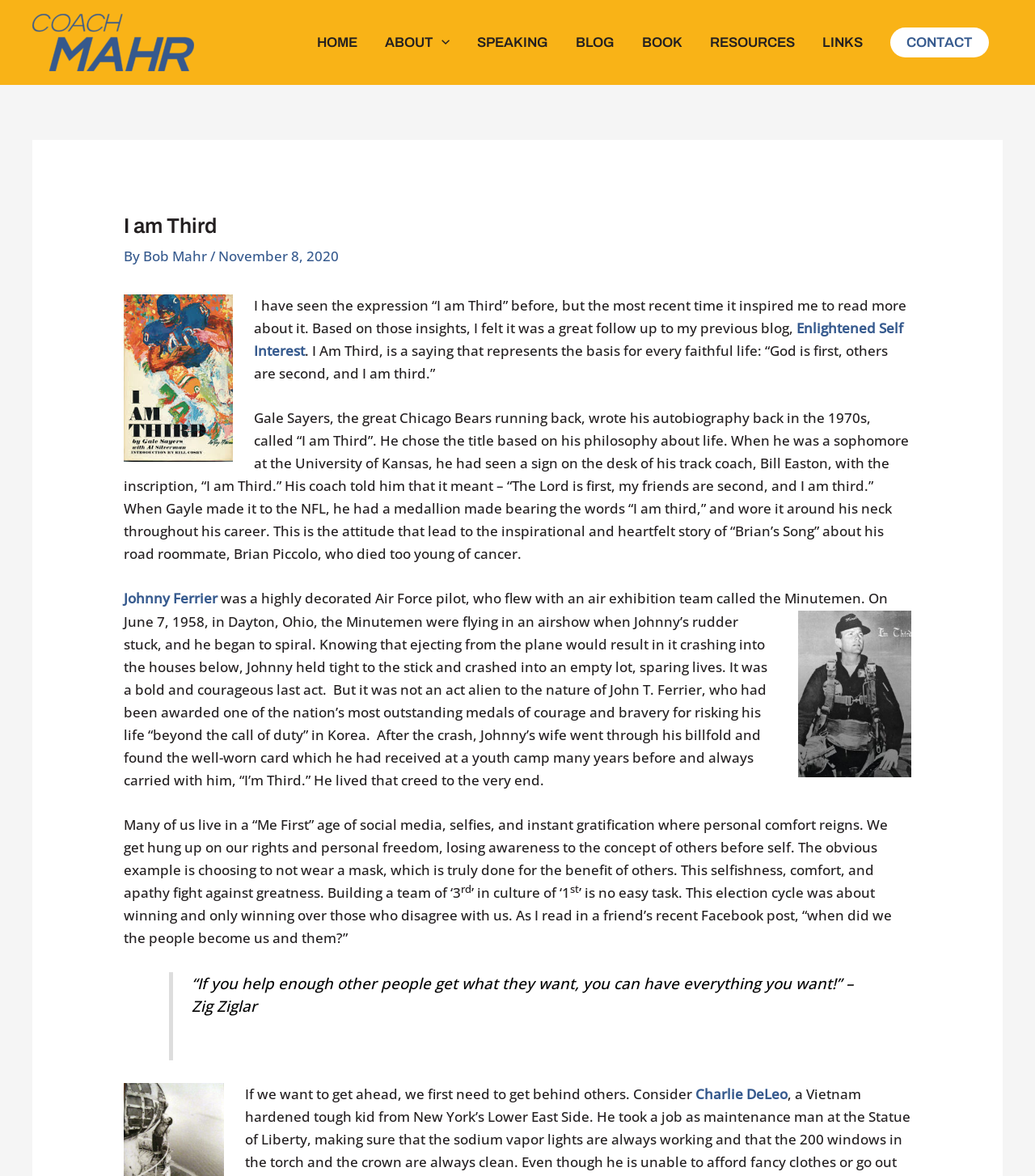Who wrote the autobiography 'I am Third'?
Your answer should be a single word or phrase derived from the screenshot.

Gale Sayers